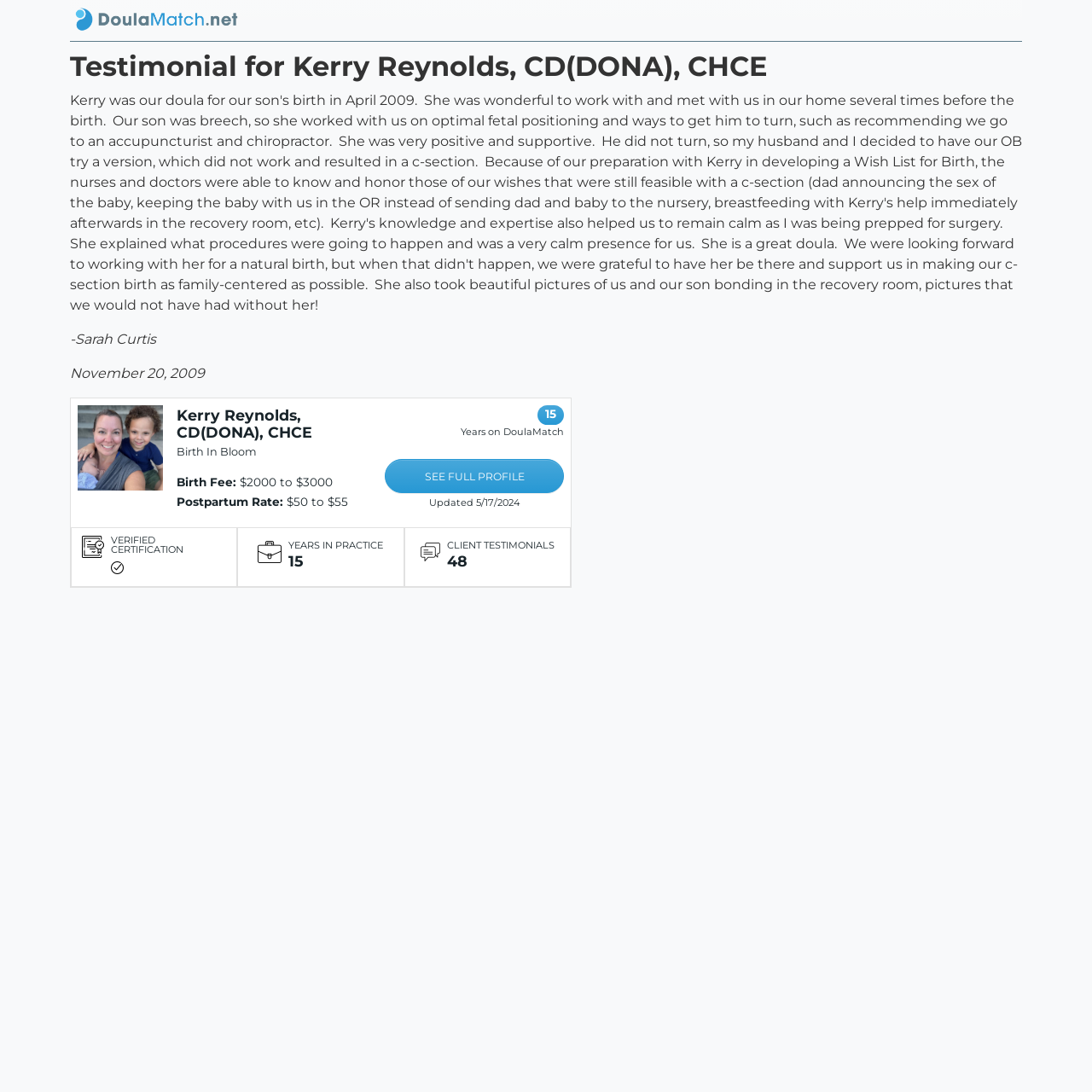How many years of experience does the doula have?
Could you please answer the question thoroughly and with as much detail as possible?

I found the answer by looking at the StaticText element '15' which is located near the 'Years in practice' label, indicating that it is the number of years of experience the doula has.